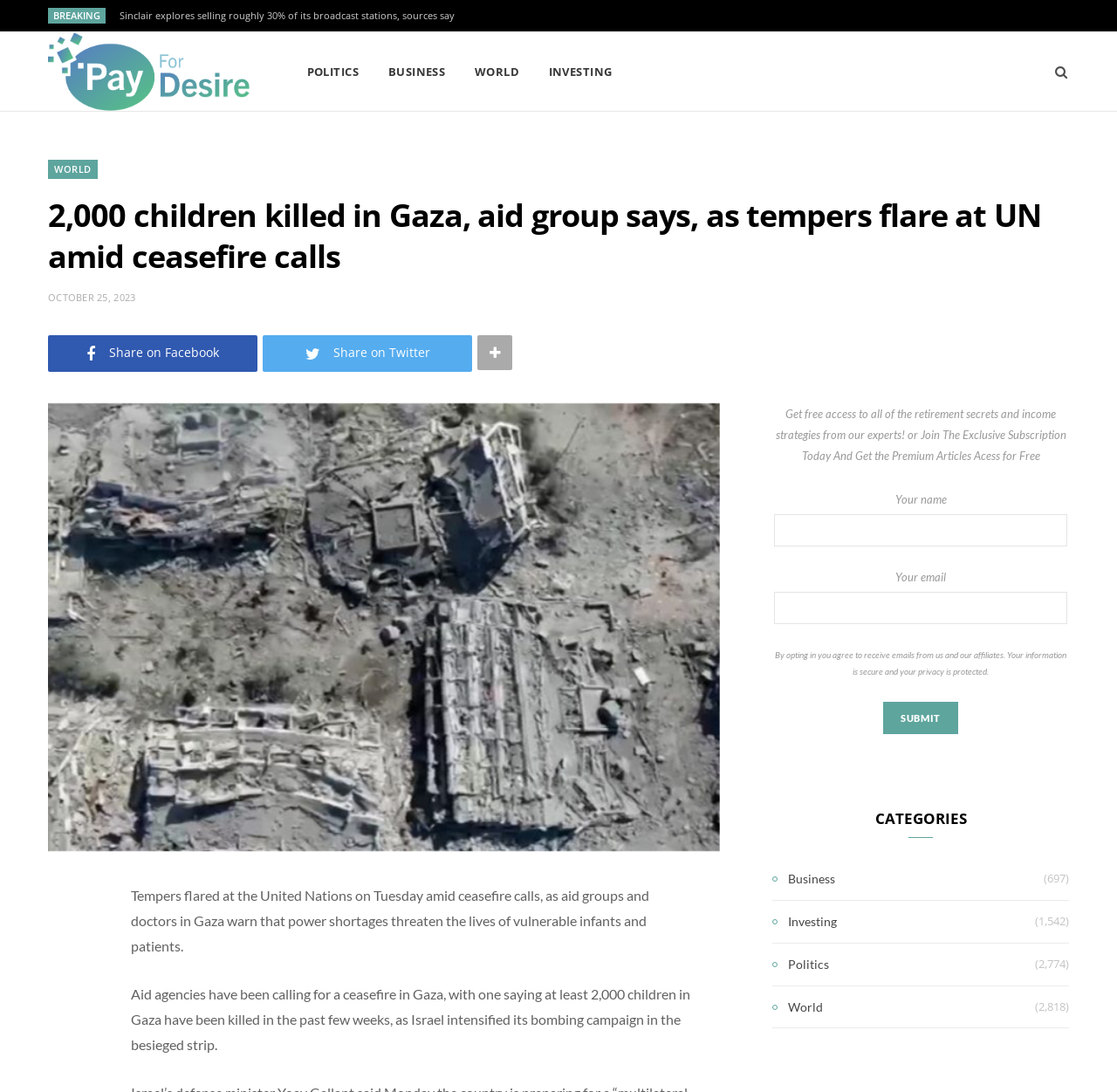Answer the following inquiry with a single word or phrase:
What is the purpose of the form on the webpage?

Get free access